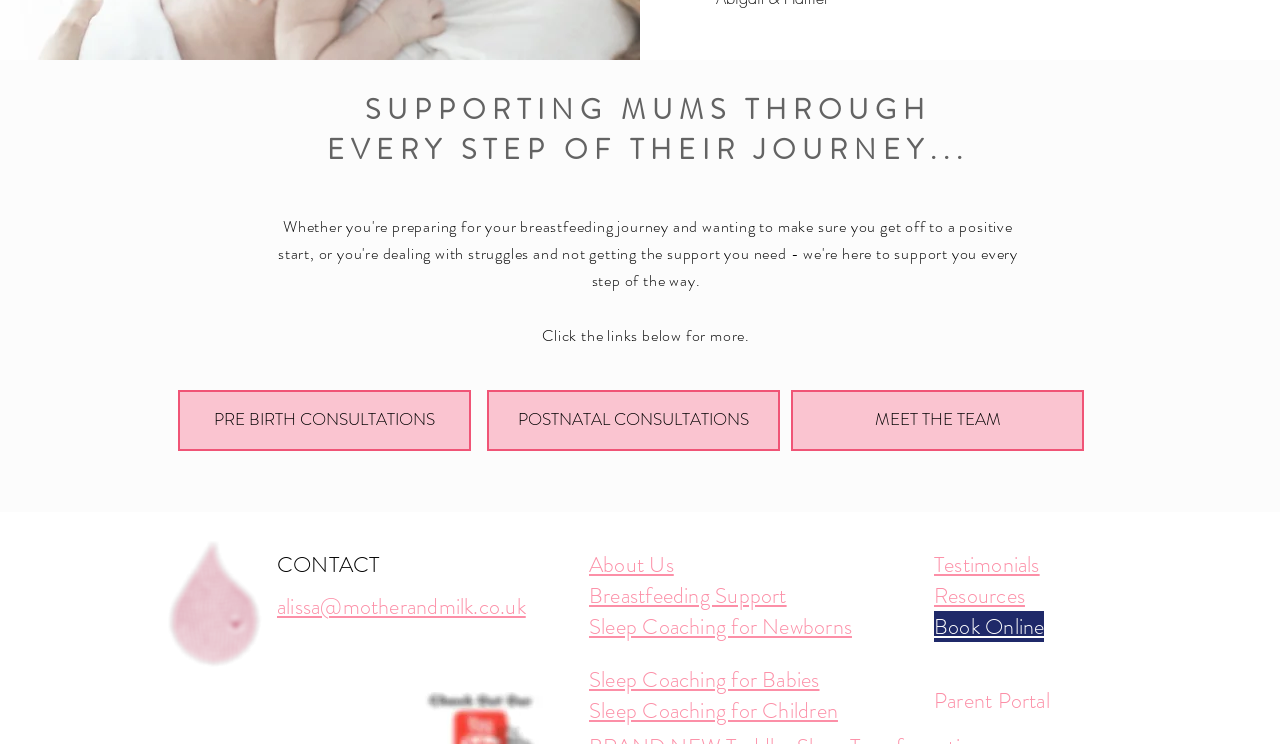How many links are under the 'CONTACT' section?
Based on the image, answer the question with a single word or brief phrase.

1